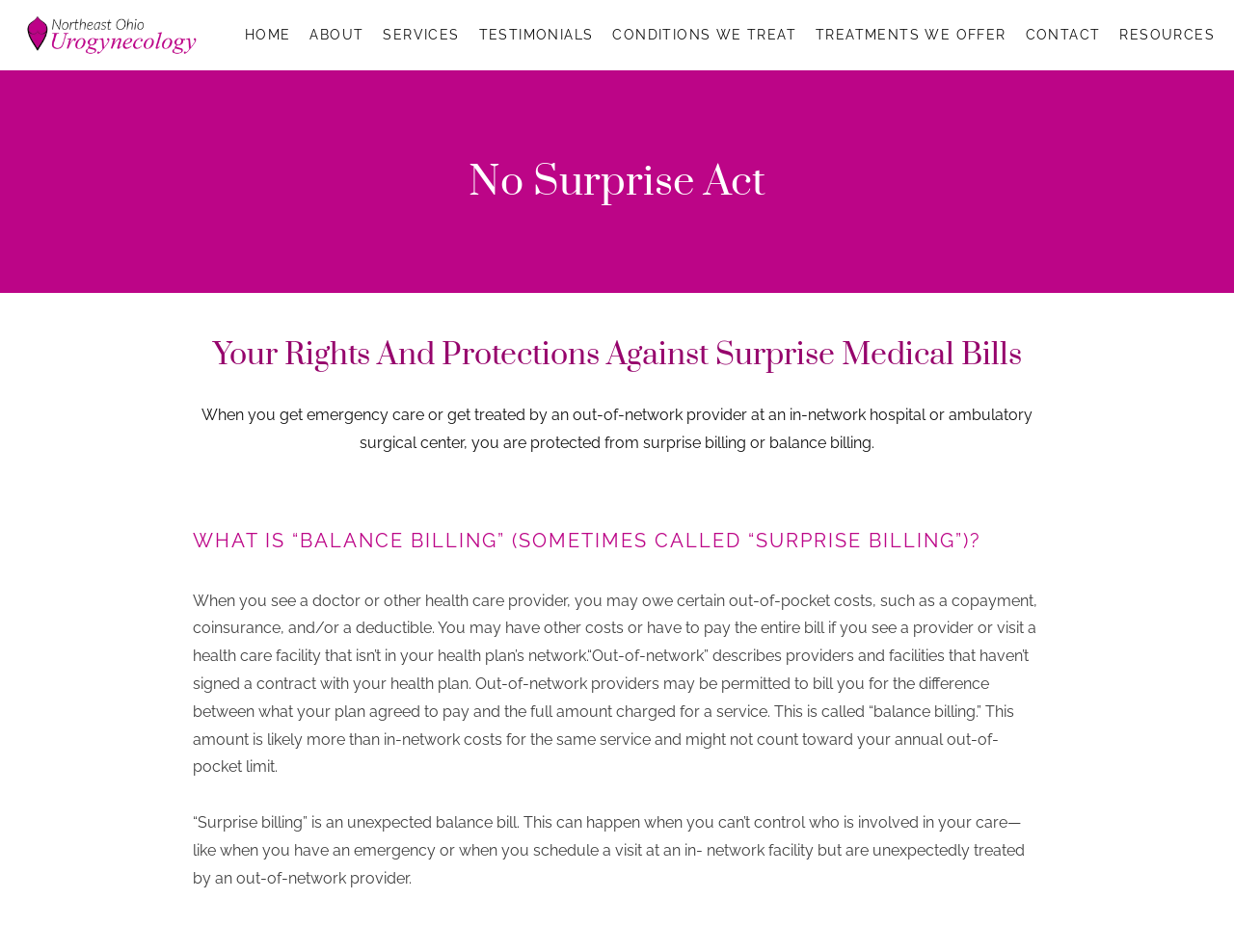Give a one-word or short phrase answer to this question: 
What is 'balance billing'?

Billing for out-of-network costs